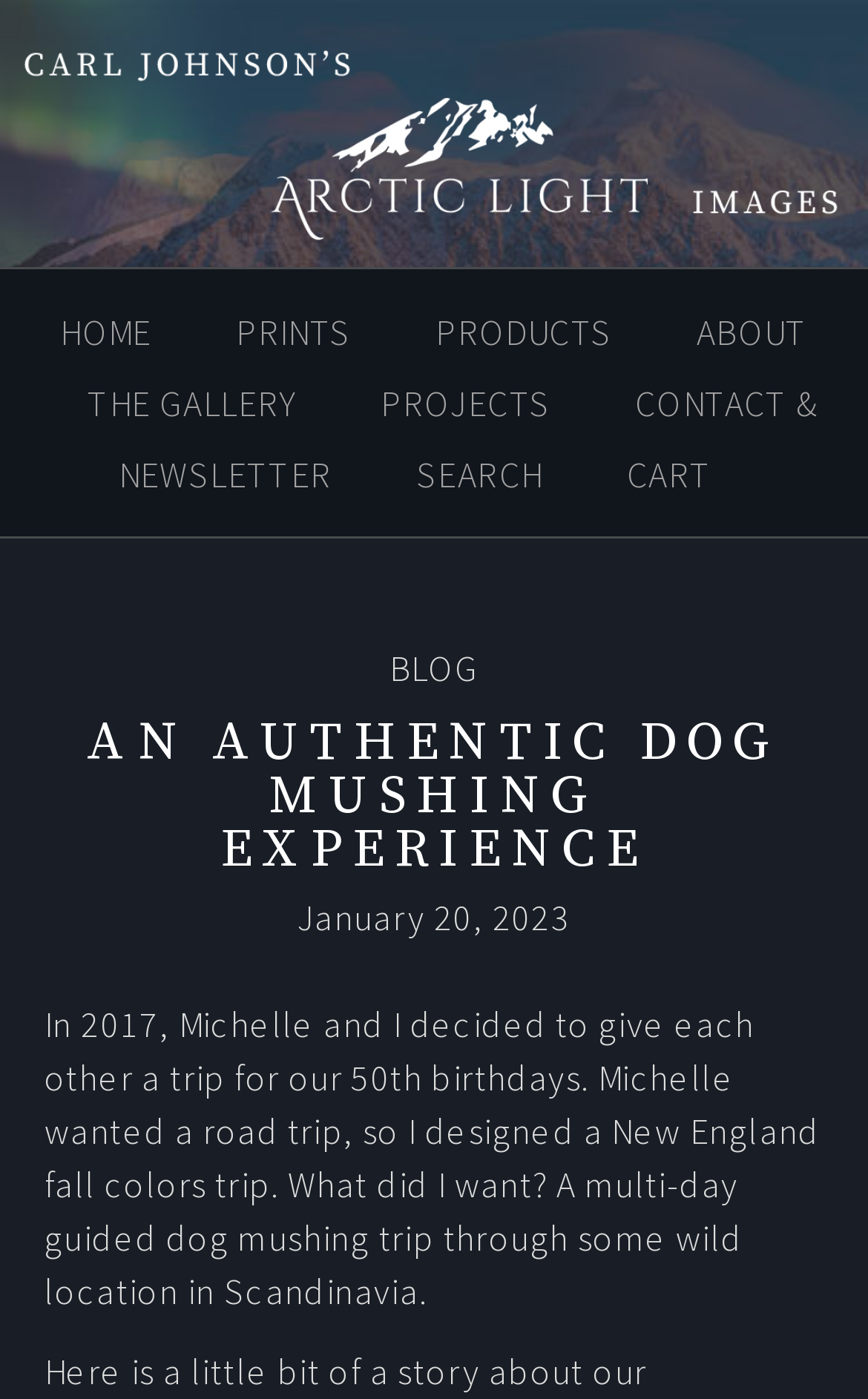What is the topic of the blog post?
Answer the question with a thorough and detailed explanation.

The topic of the blog post is inferred from the heading 'AN AUTHENTIC DOG MUSHING EXPERIENCE' and the text that follows, which describes a dog mushing trip.